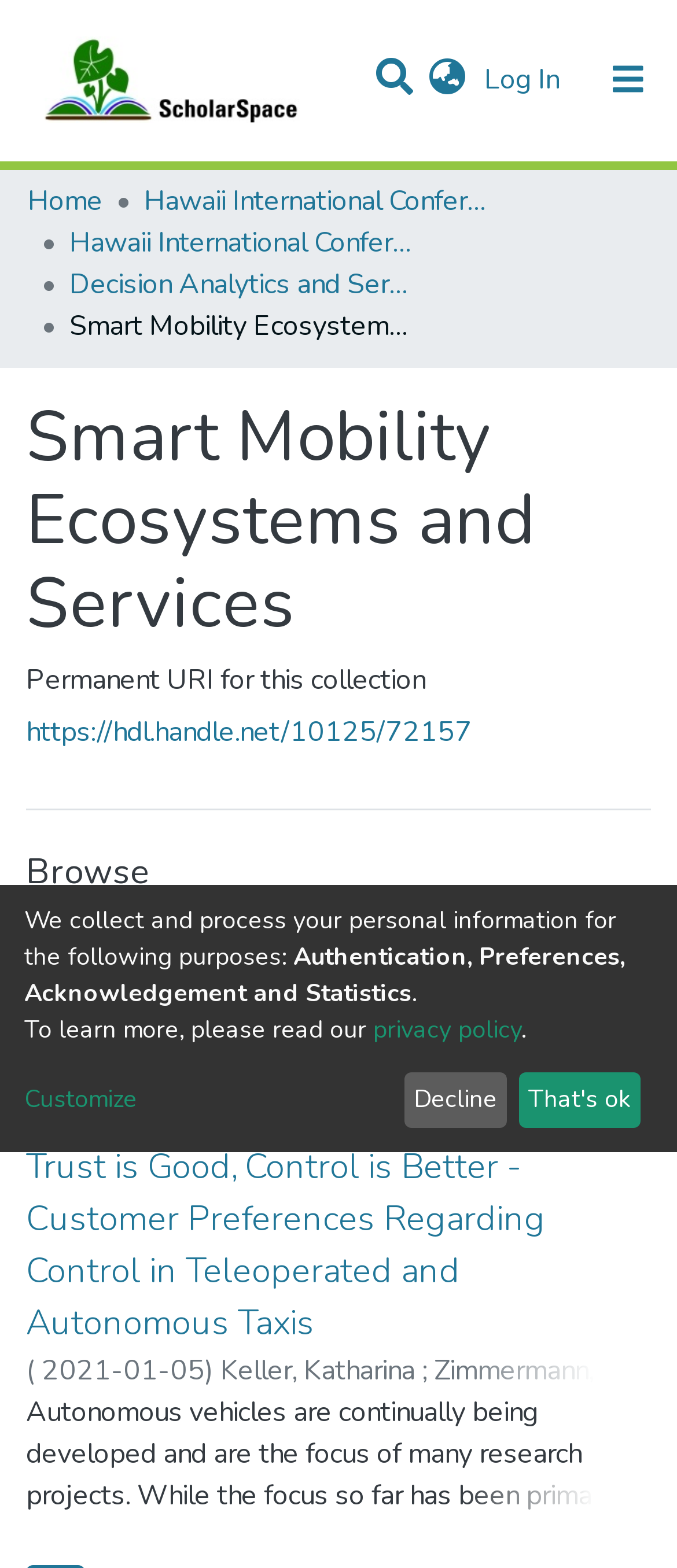Provide the bounding box for the UI element matching this description: "Statistics".

[0.041, 0.147, 0.959, 0.191]